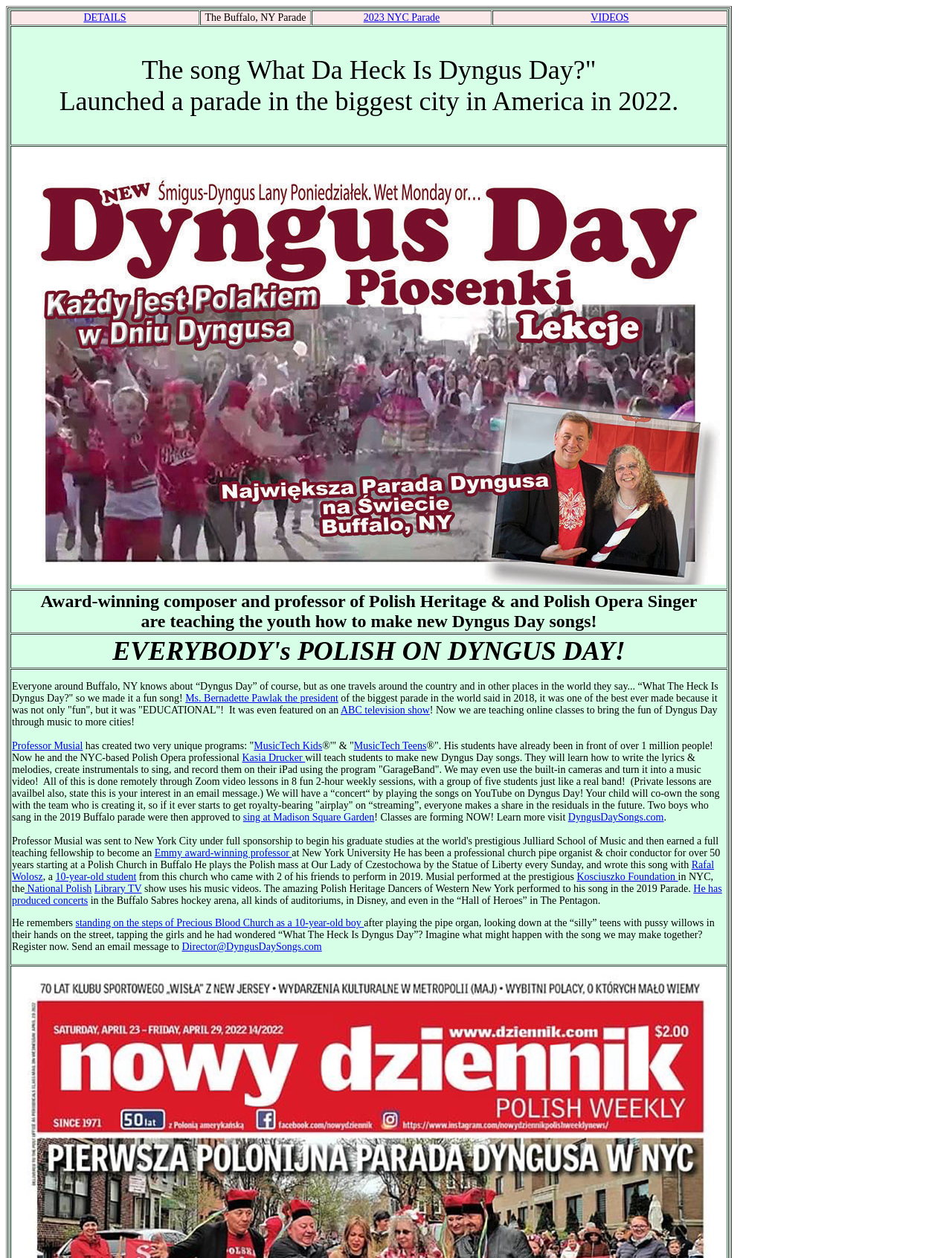Provide an in-depth caption for the webpage.

The webpage is about Dyngus Day New Song School, a program that teaches students to create new Dyngus Day songs. At the top of the page, there is a row with four grid cells containing links to "DETAILS", "The Buffalo, NY Parade", "2023 NYC Parade", and "VIDEOS". 

Below this row, there is a section that describes the song "What Da Heck Is Dyngus Day?" and its impact on launching a parade in New York City in 2022. 

The next section features a message from an award-winning composer and professor of Polish Heritage, who is teaching the youth how to make new Dyngus Day songs. 

Following this, there is a section with a quote "EVERYBODY's POLISH ON DYNGUS DAY!" and then a longer section that describes the program's goals and activities. This section explains that students will learn how to write lyrics and melodies, create instrumentals, and record songs using GarageBand. The program will be taught remotely through Zoom video lessons, and students will have the opportunity to co-own the songs they create. 

Throughout this section, there are links to various individuals and organizations, such as Professor Musial, Kasia Drucker, and the Kosciuszko Foundation. There are also mentions of the program's achievements, such as students performing at Madison Square Garden. 

At the bottom of the page, there is a call to action, encouraging readers to register for the program and send an email to Director@DyngusDaySongs.com.